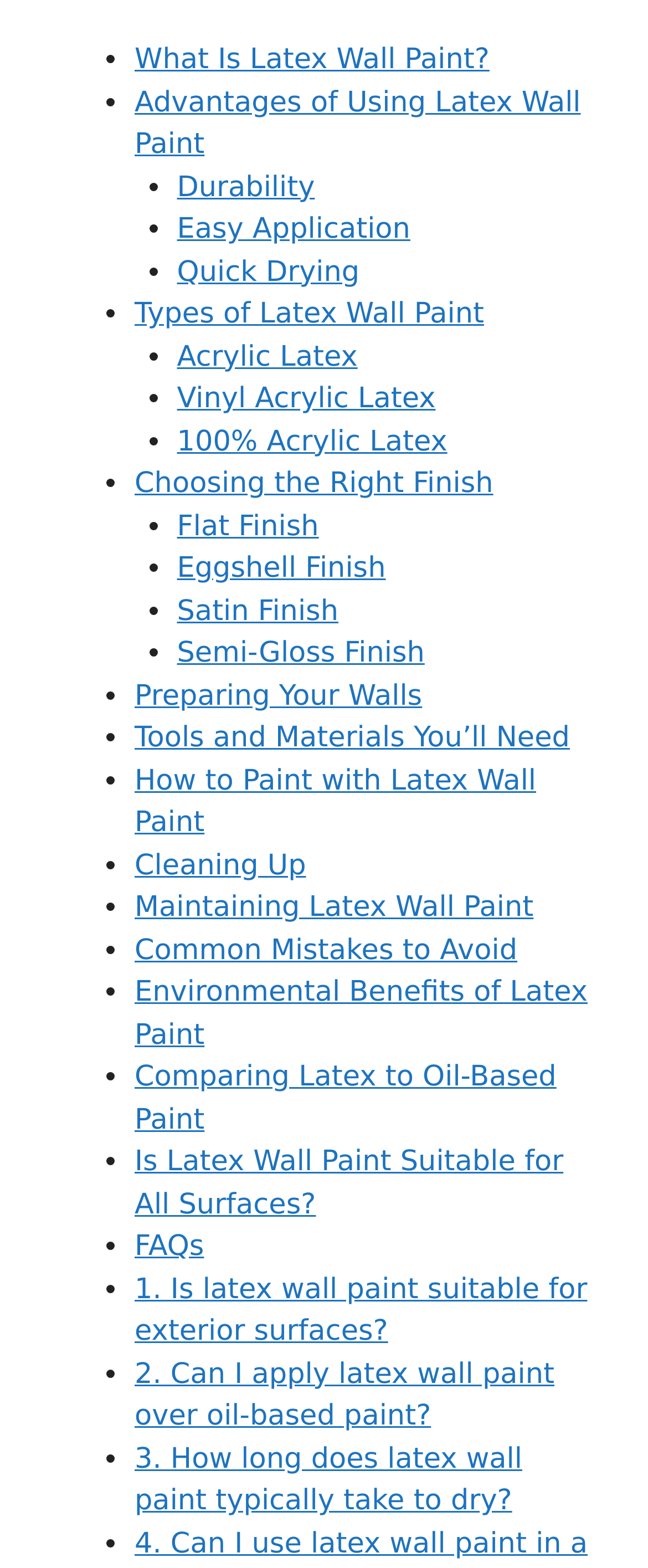What are the types of latex wall paint? Observe the screenshot and provide a one-word or short phrase answer.

Acrylic Latex, Vinyl Acrylic Latex, 100% Acrylic Latex